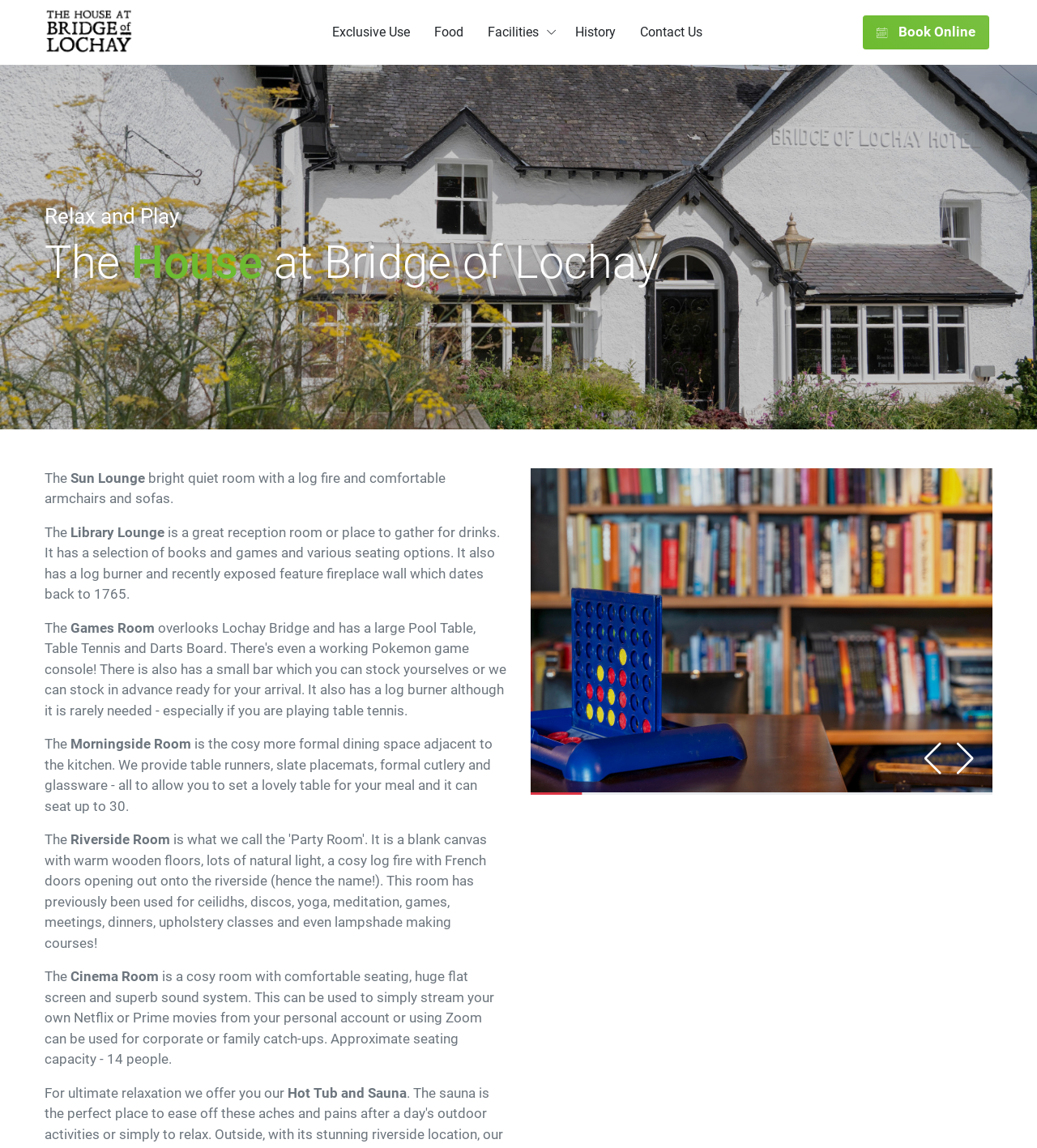Locate the bounding box coordinates of the clickable element to fulfill the following instruction: "Click on the 'Book Online' link". Provide the coordinates as four float numbers between 0 and 1 in the format [left, top, right, bottom].

[0.832, 0.013, 0.954, 0.043]